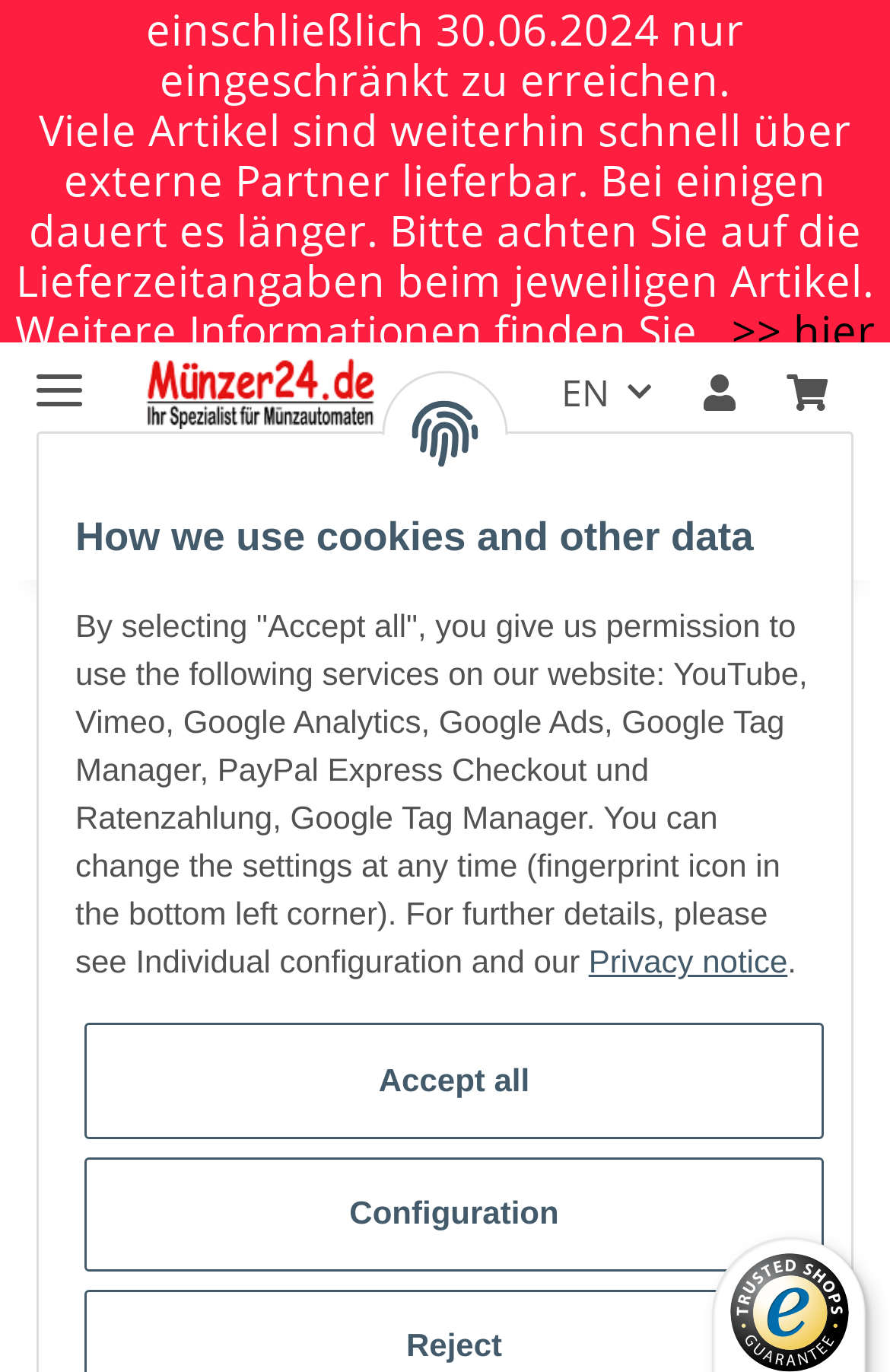Please provide the bounding box coordinates for the element that needs to be clicked to perform the instruction: "View TAGS". The coordinates must consist of four float numbers between 0 and 1, formatted as [left, top, right, bottom].

None